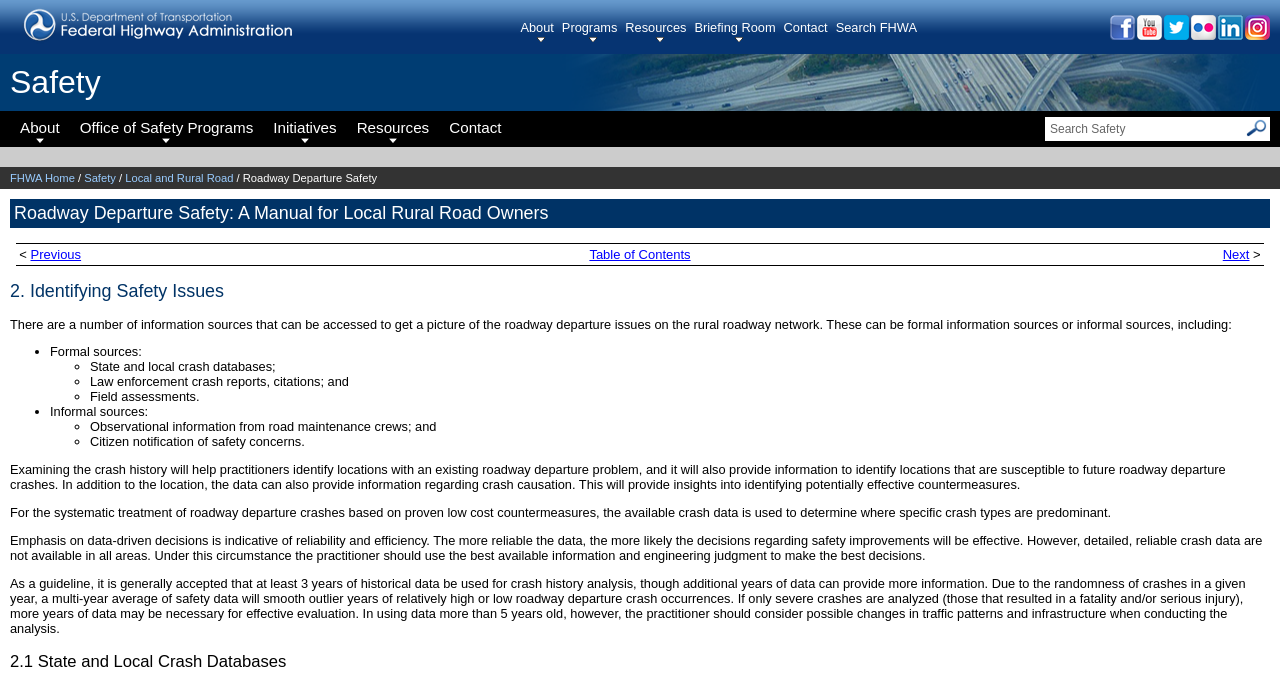Determine the bounding box coordinates of the clickable region to carry out the instruction: "View Roadway Departure Safety manual".

[0.008, 0.288, 0.992, 0.329]